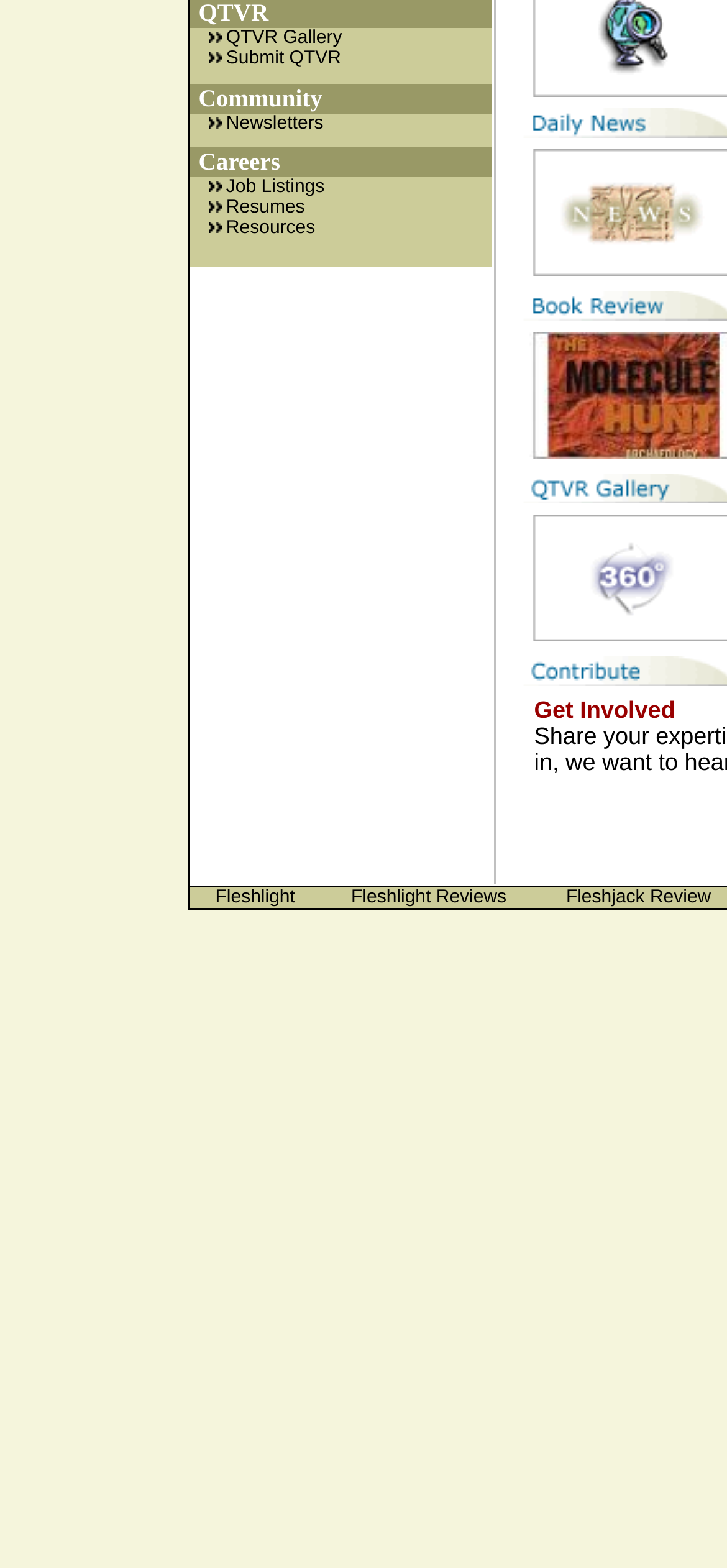Using the format (top-left x, top-left y, bottom-right x, bottom-right y), provide the bounding box coordinates for the described UI element. All values should be floating point numbers between 0 and 1: Resources

[0.311, 0.139, 0.434, 0.152]